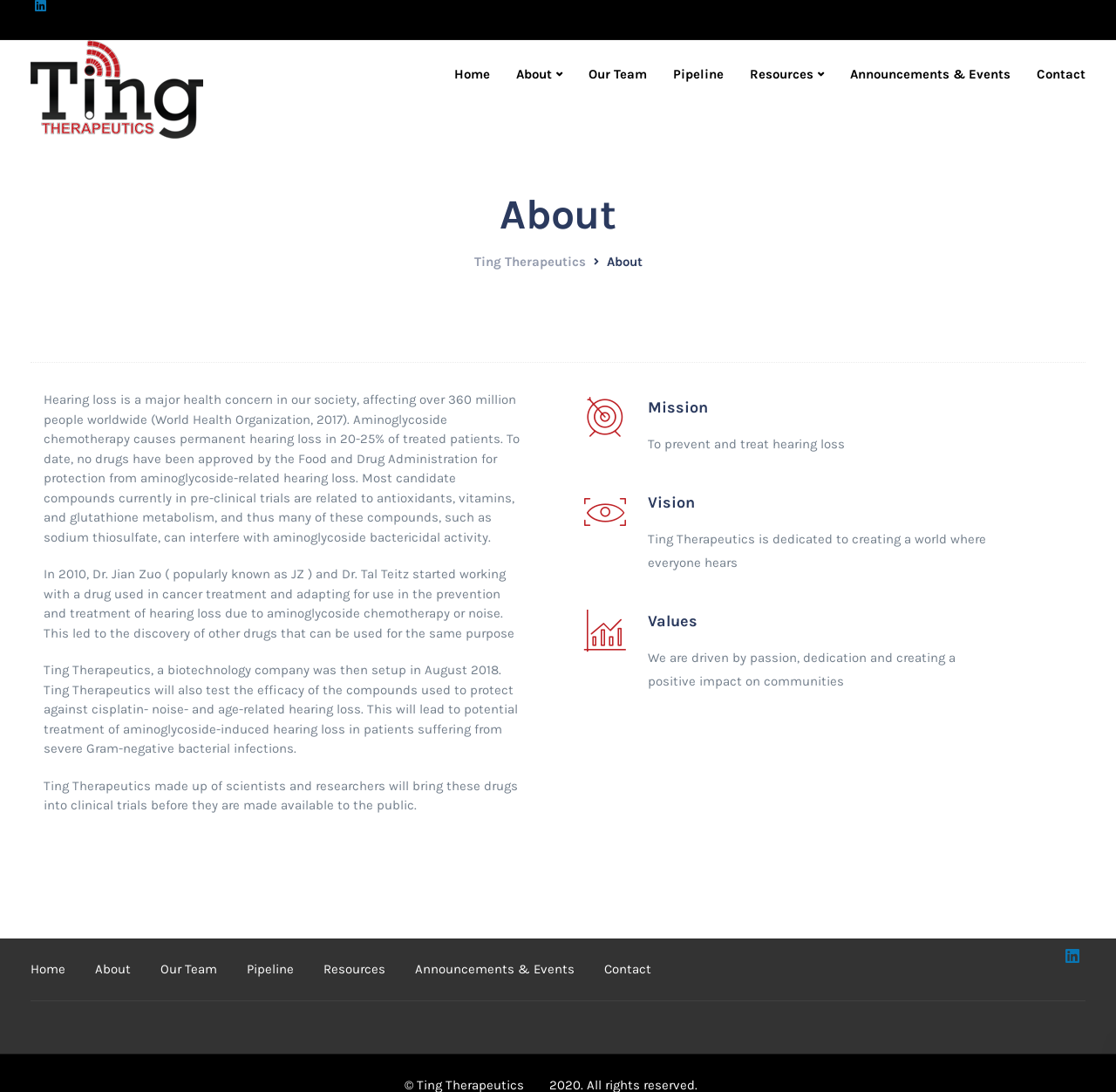Show the bounding box coordinates of the element that should be clicked to complete the task: "Click on the Ting Therapeutics logo".

[0.027, 0.037, 0.182, 0.127]